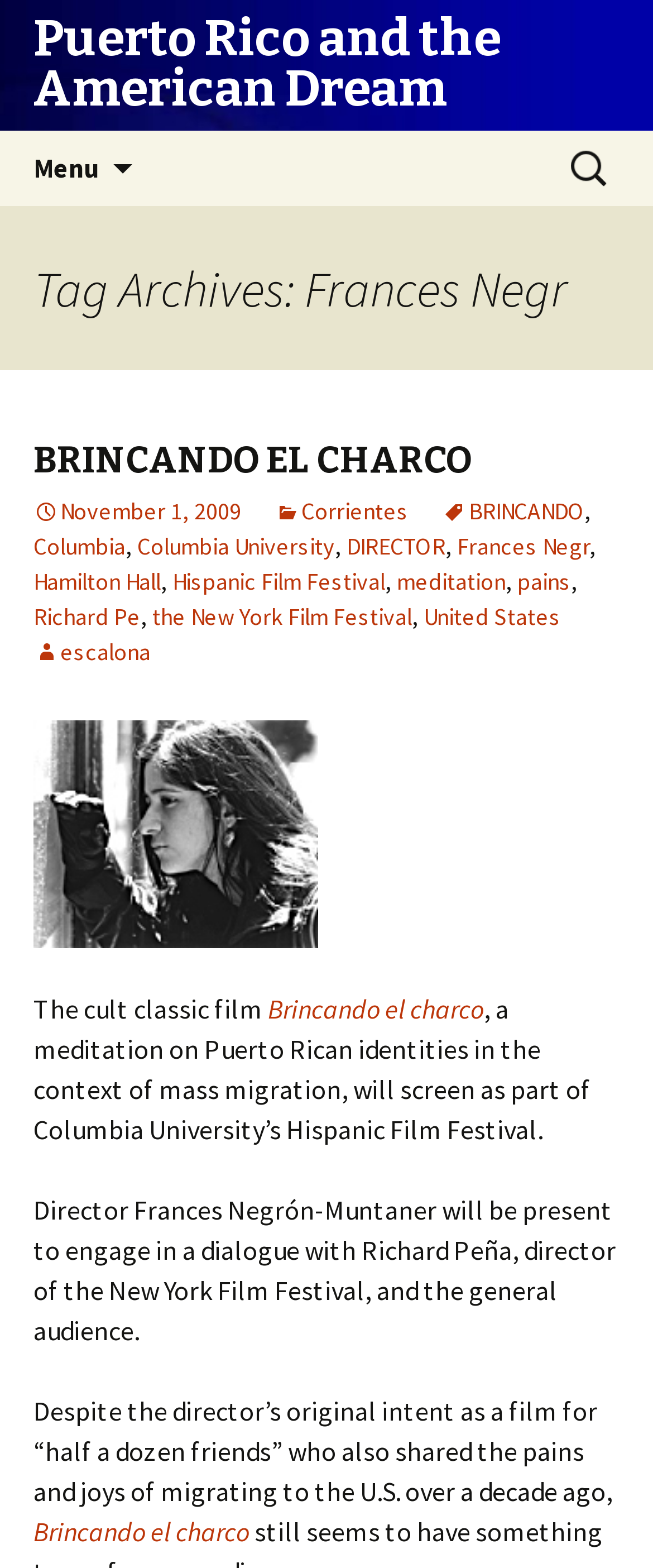What is the topic of the film?
From the details in the image, provide a complete and detailed answer to the question.

I found the topic of the film by reading the text content of the webpage. The sentence 'a meditation on Puerto Rican identities in the context of mass migration...' indicates that the film is about Puerto Rican identities.